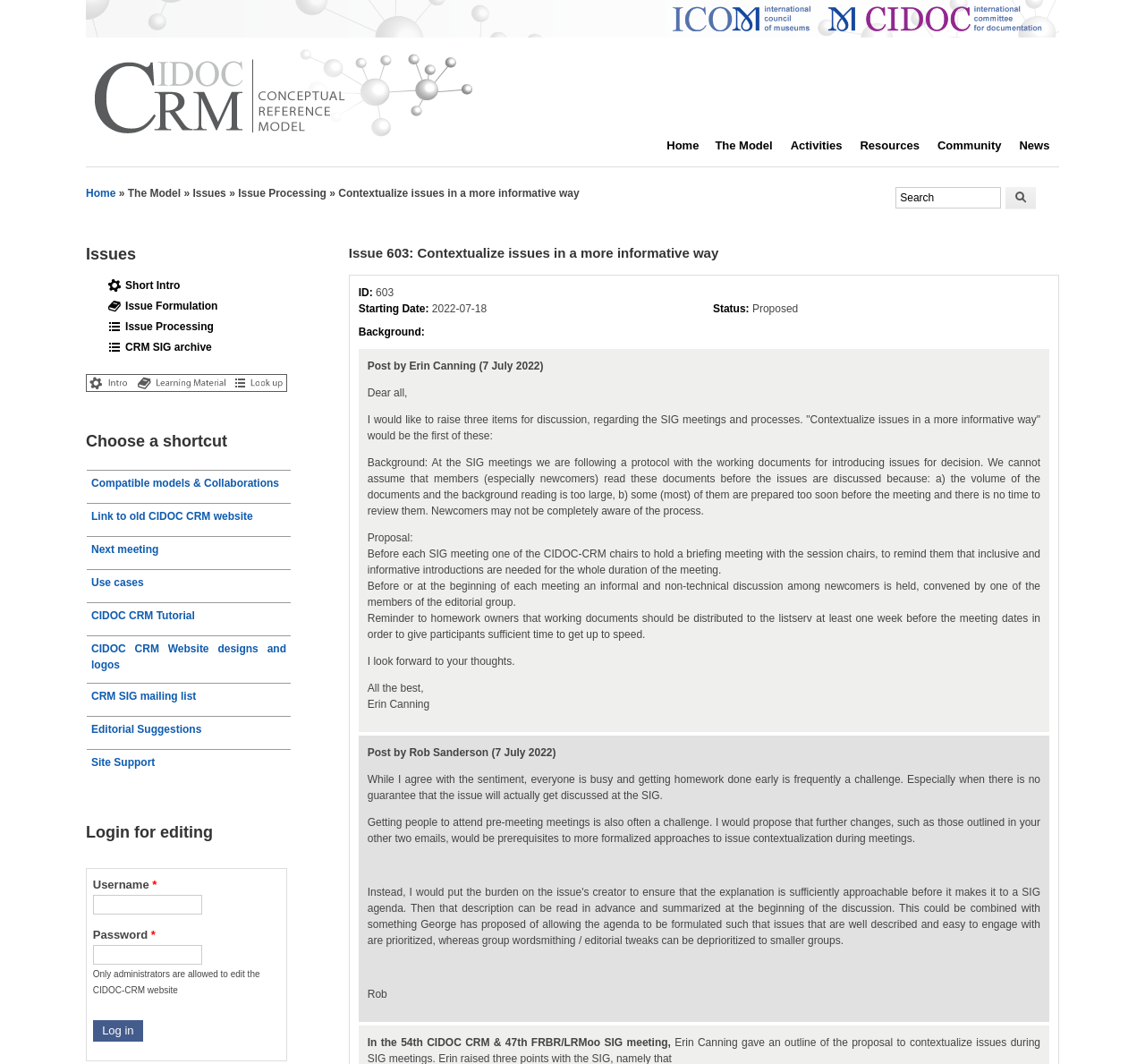Kindly determine the bounding box coordinates for the area that needs to be clicked to execute this instruction: "Login for editing".

[0.075, 0.771, 0.251, 0.803]